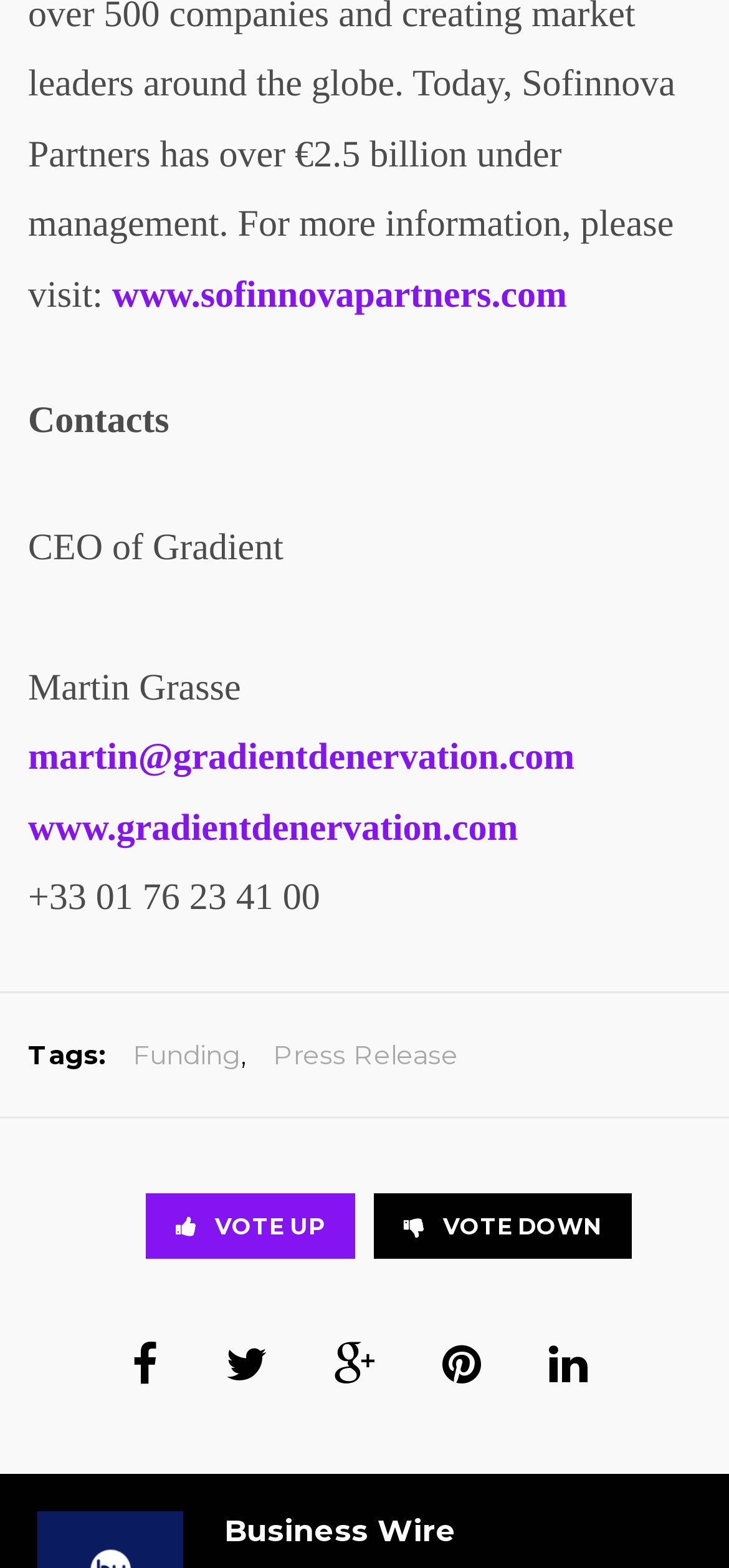Please pinpoint the bounding box coordinates for the region I should click to adhere to this instruction: "Visit Sofinnova Partners website".

[0.154, 0.175, 0.778, 0.201]